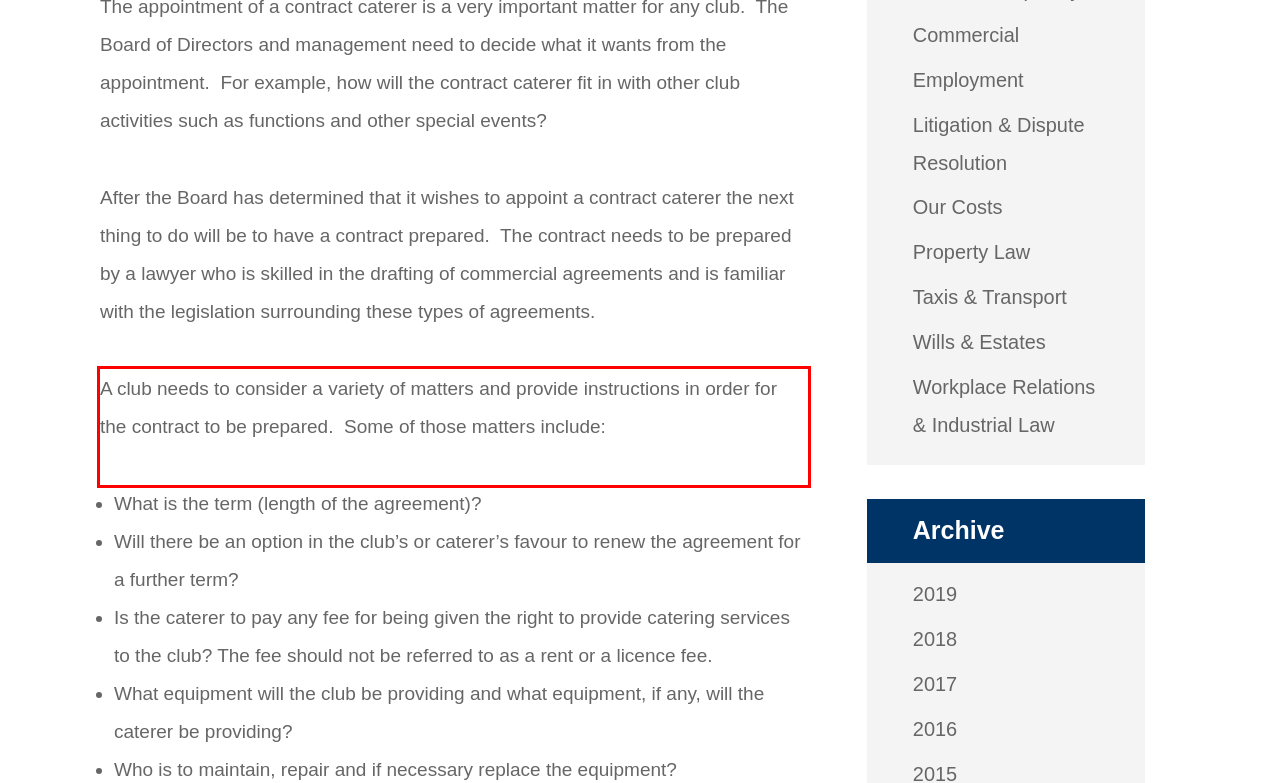Given a screenshot of a webpage with a red bounding box, extract the text content from the UI element inside the red bounding box.

A club needs to consider a variety of matters and provide instructions in order for the contract to be prepared. Some of those matters include: